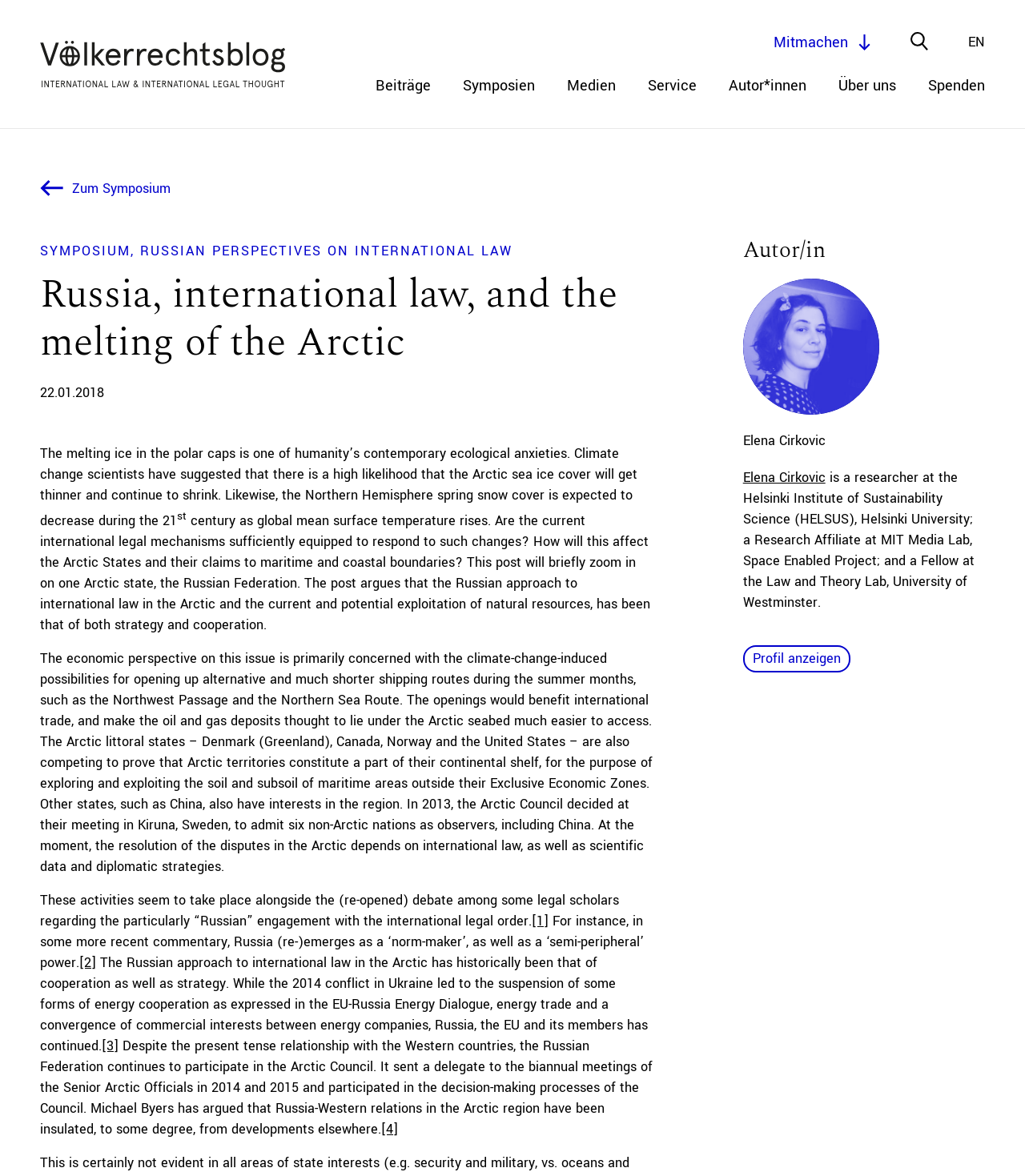Identify the bounding box coordinates of the section that should be clicked to achieve the task described: "Read the article 'Russia, international law, and the melting of the Arctic'".

[0.039, 0.23, 0.637, 0.312]